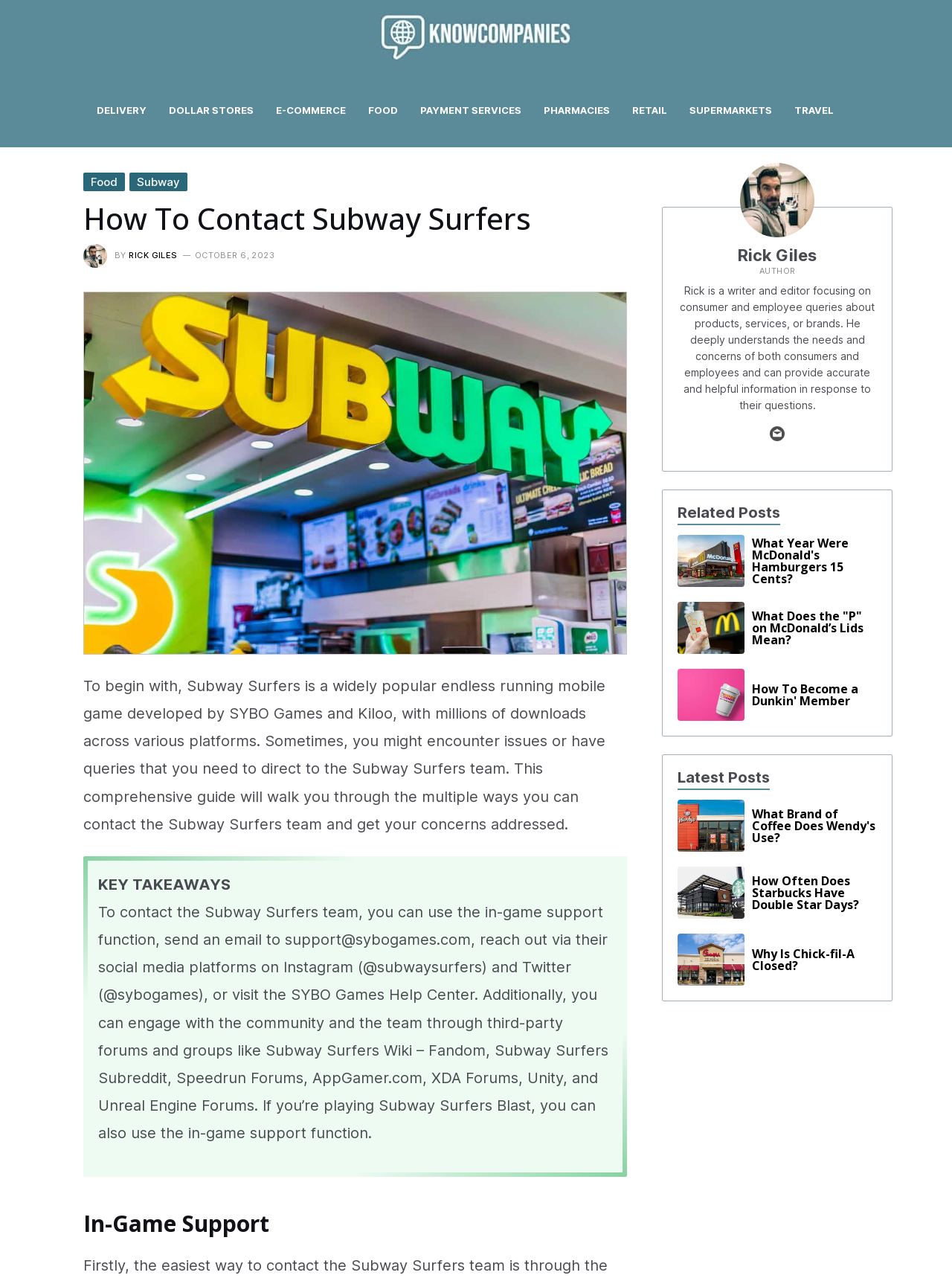Based on the element description Food, identify the bounding box coordinates for the UI element. The coordinates should be in the format (top-left x, top-left y, bottom-right x, bottom-right y) and within the 0 to 1 range.

[0.386, 0.057, 0.441, 0.115]